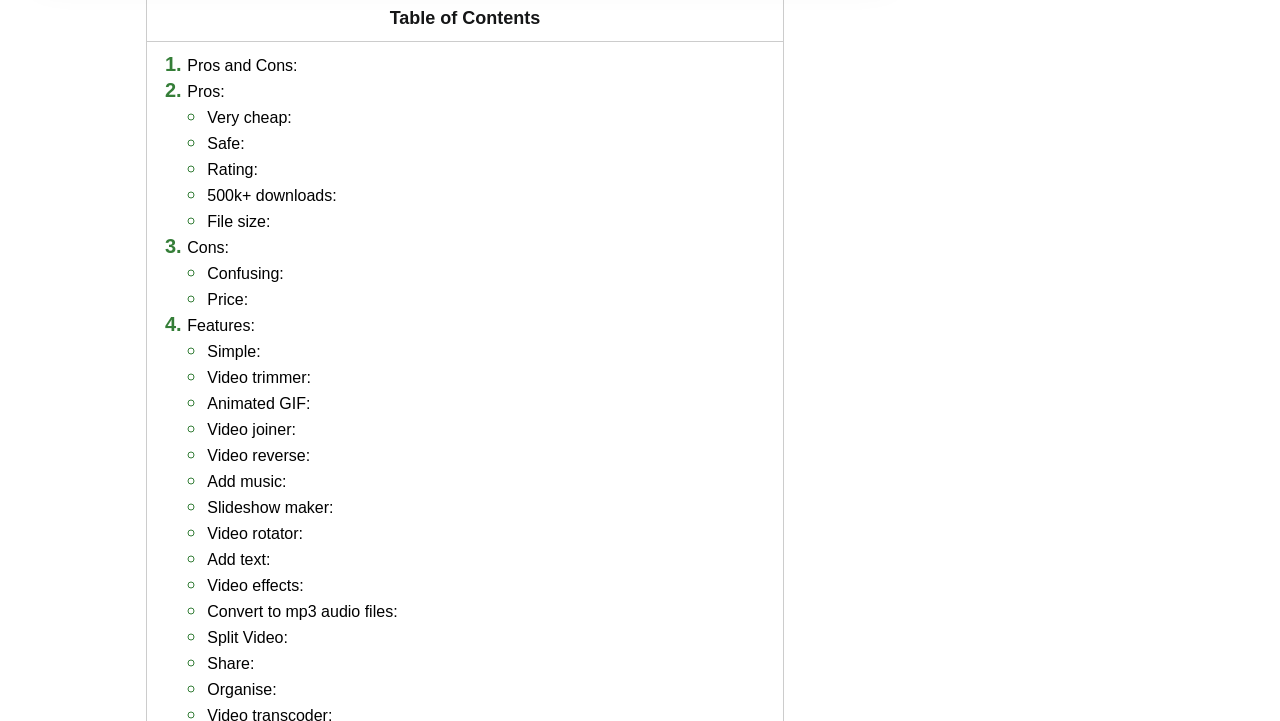Locate the coordinates of the bounding box for the clickable region that fulfills this instruction: "Explore 'Video trimmer:'".

[0.162, 0.512, 0.243, 0.535]